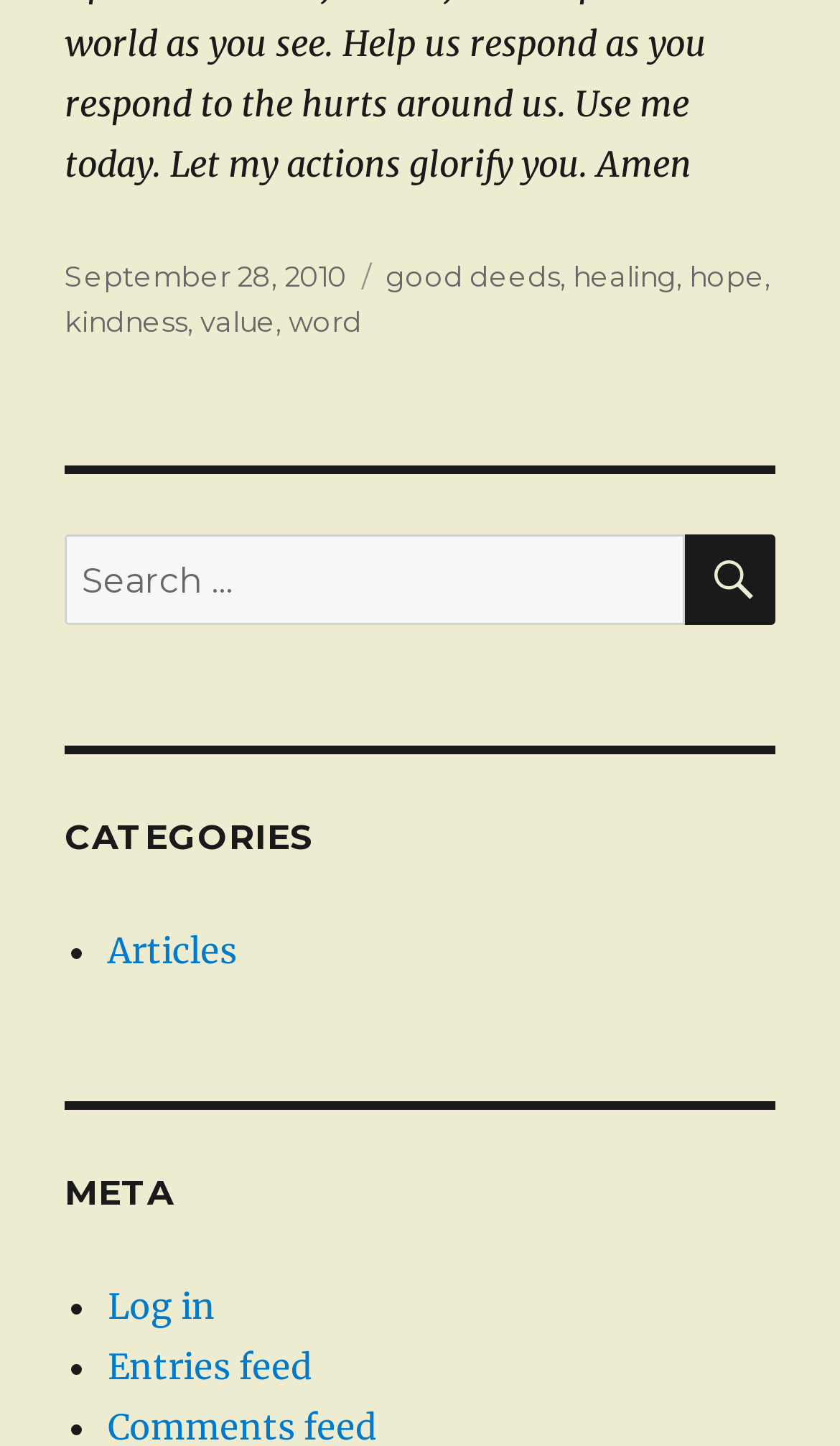Answer the following query with a single word or phrase:
What categories are available?

Articles